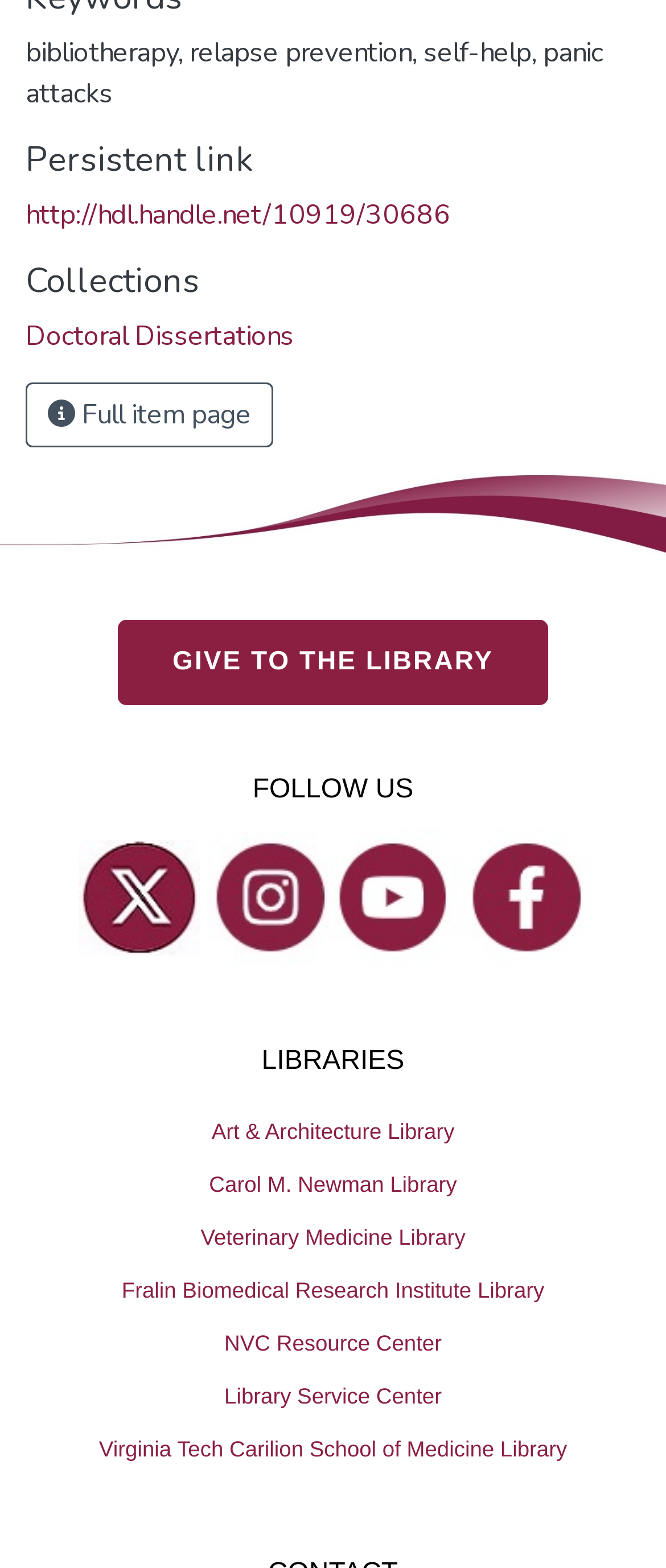Respond to the following question with a brief word or phrase:
What is the URL of the persistent link?

http://hdl.handle.net/10919/30686